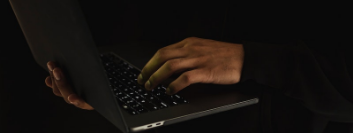Answer briefly with one word or phrase:
What is the atmosphere conveyed in the scene?

focus and concentration